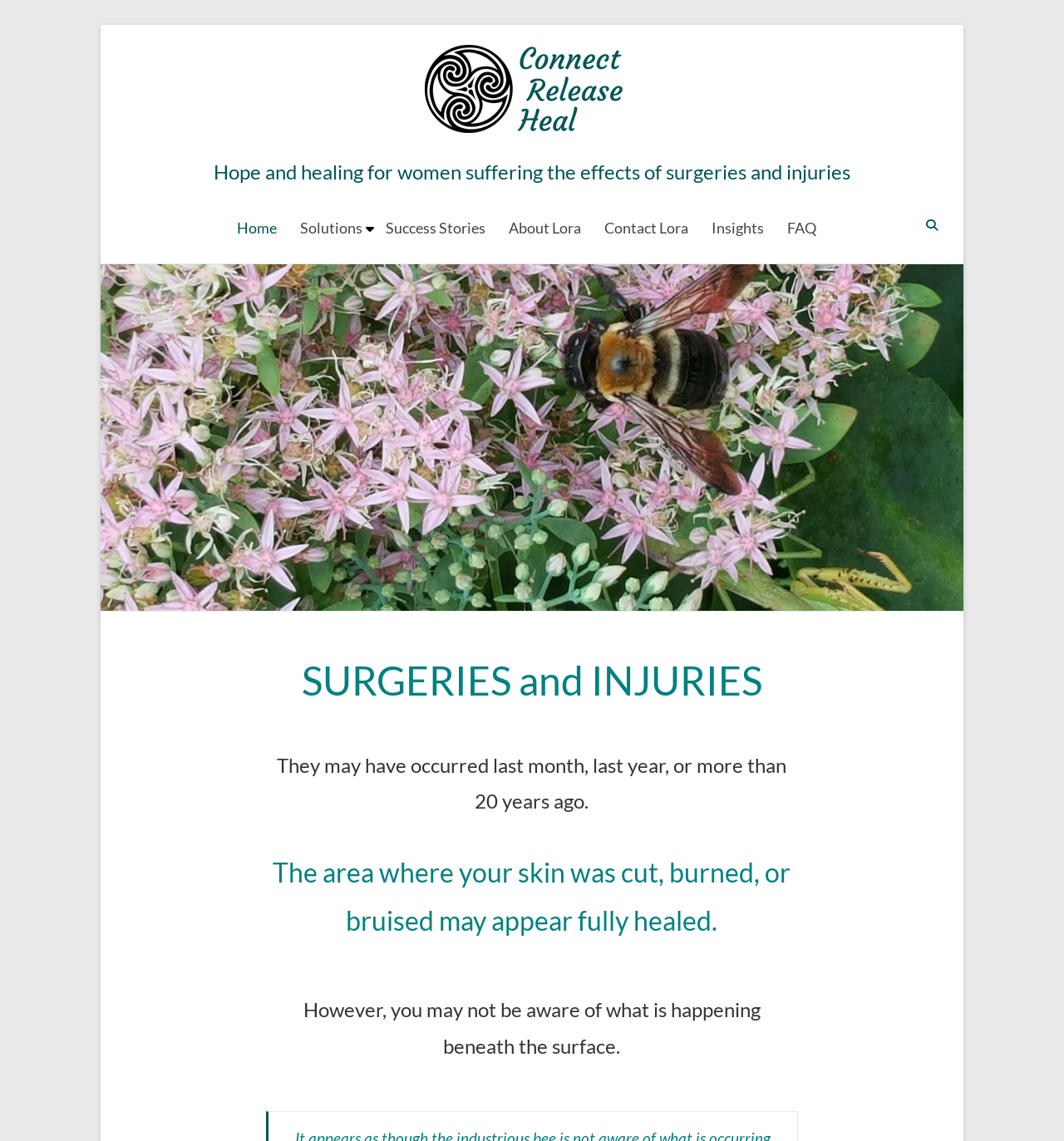What is the logo of the website?
Answer with a single word or short phrase according to what you see in the image.

Connect Release Heal